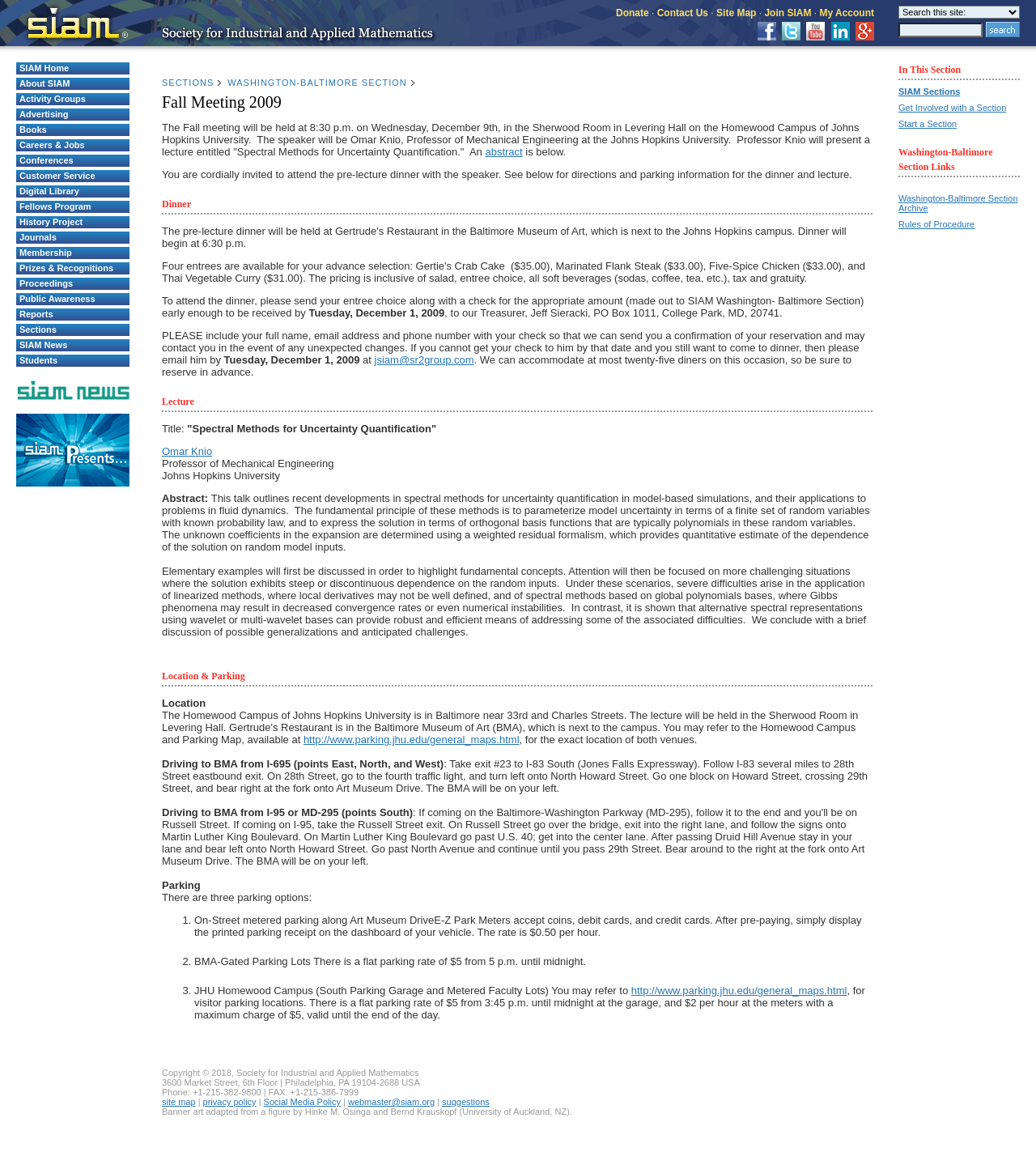Locate the coordinates of the bounding box for the clickable region that fulfills this instruction: "View the 'Fall Meeting 2009' details".

[0.156, 0.08, 0.844, 0.095]